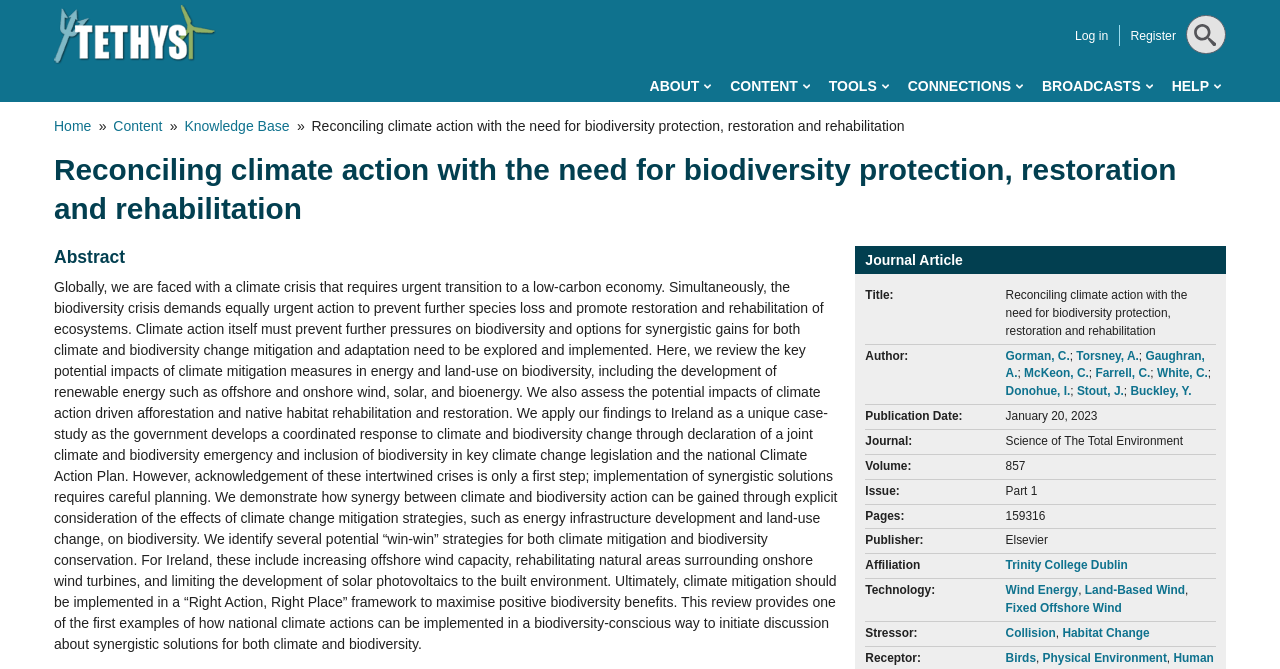What is the receptor affected by the climate mitigation measures?
Based on the image, provide your answer in one word or phrase.

Birds